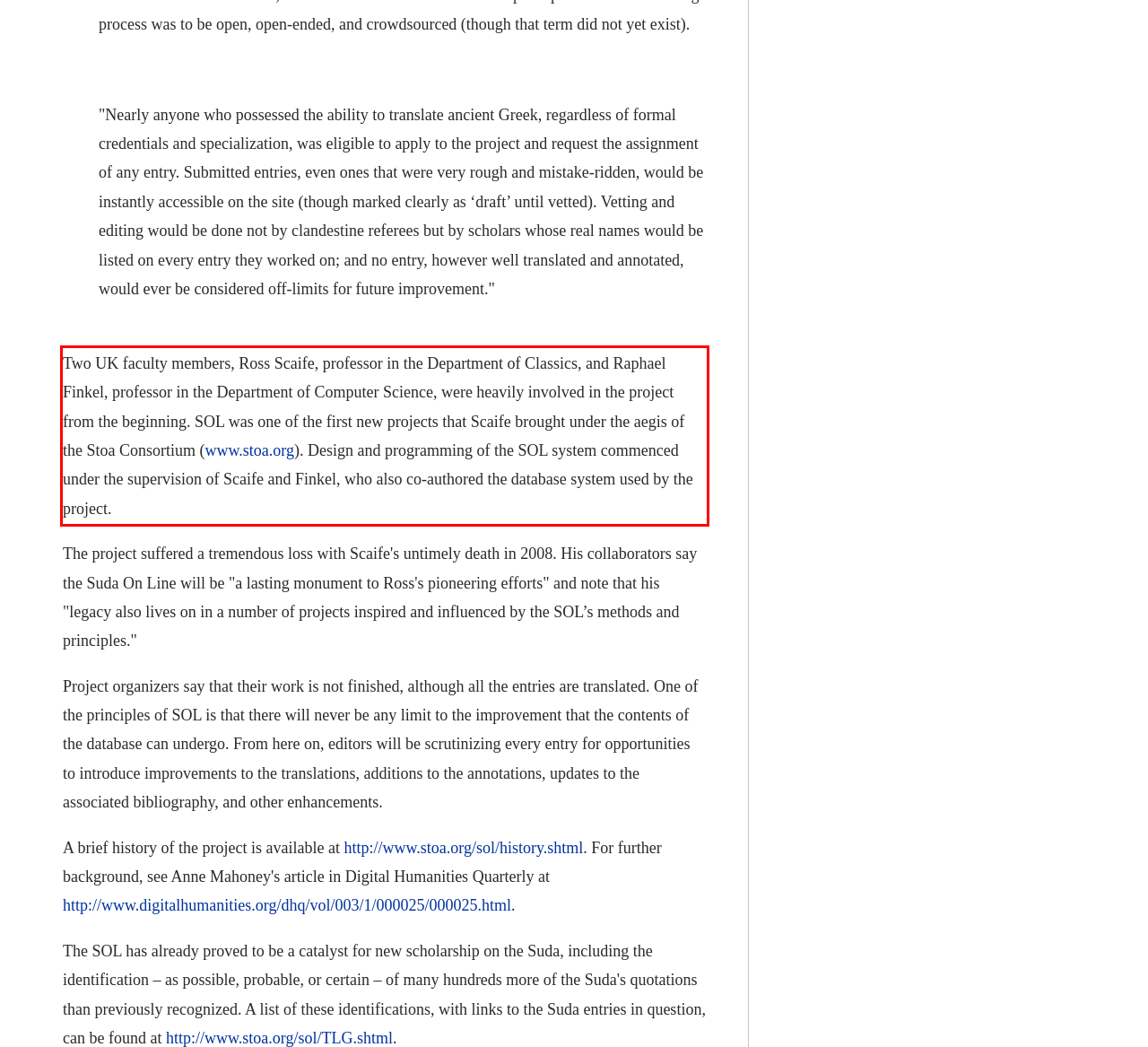Given a screenshot of a webpage containing a red rectangle bounding box, extract and provide the text content found within the red bounding box.

Two UK faculty members, Ross Scaife, professor in the Department of Classics, and Raphael Finkel, professor in the Department of Computer Science, were heavily involved in the project from the beginning. SOL was one of the first new projects that Scaife brought under the aegis of the Stoa Consortium (www.stoa.org). Design and programming of the SOL system commenced under the supervision of Scaife and Finkel, who also co-authored the database system used by the project.